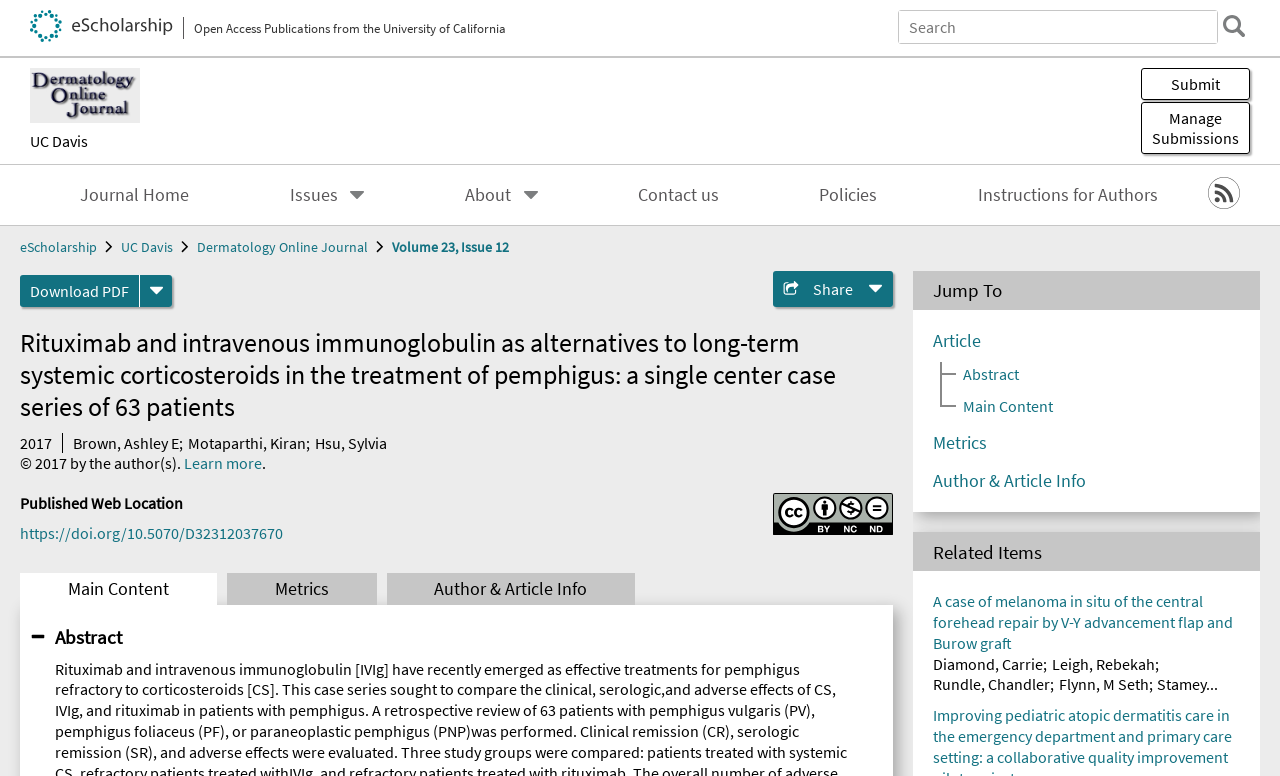Examine the image carefully and respond to the question with a detailed answer: 
What is the publication year of the article?

I found the answer by looking at the section below the title of the article, where the publication year is mentioned.